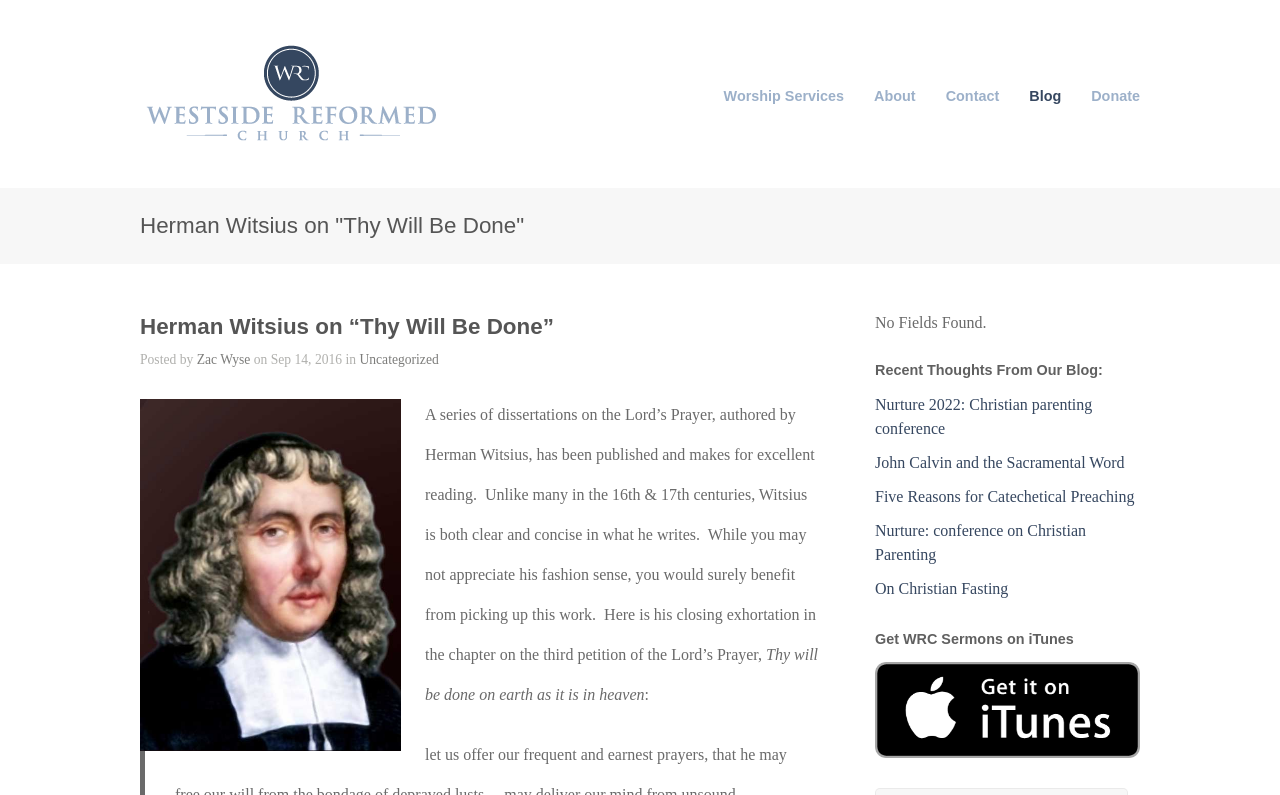Respond to the question below with a single word or phrase:
What are the recent thoughts from the blog?

Nurture 2022, John Calvin, Five Reasons, Nurture, On Christian Fasting